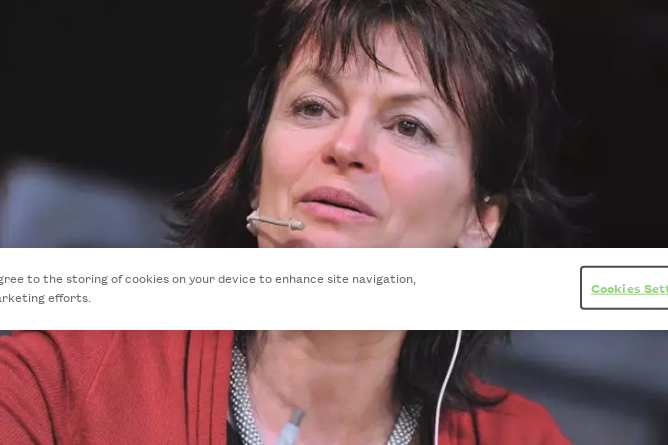Provide a short, one-word or phrase answer to the question below:
What was Anne Glover's position until October 2014?

Chief scientific adviser to the European Commission